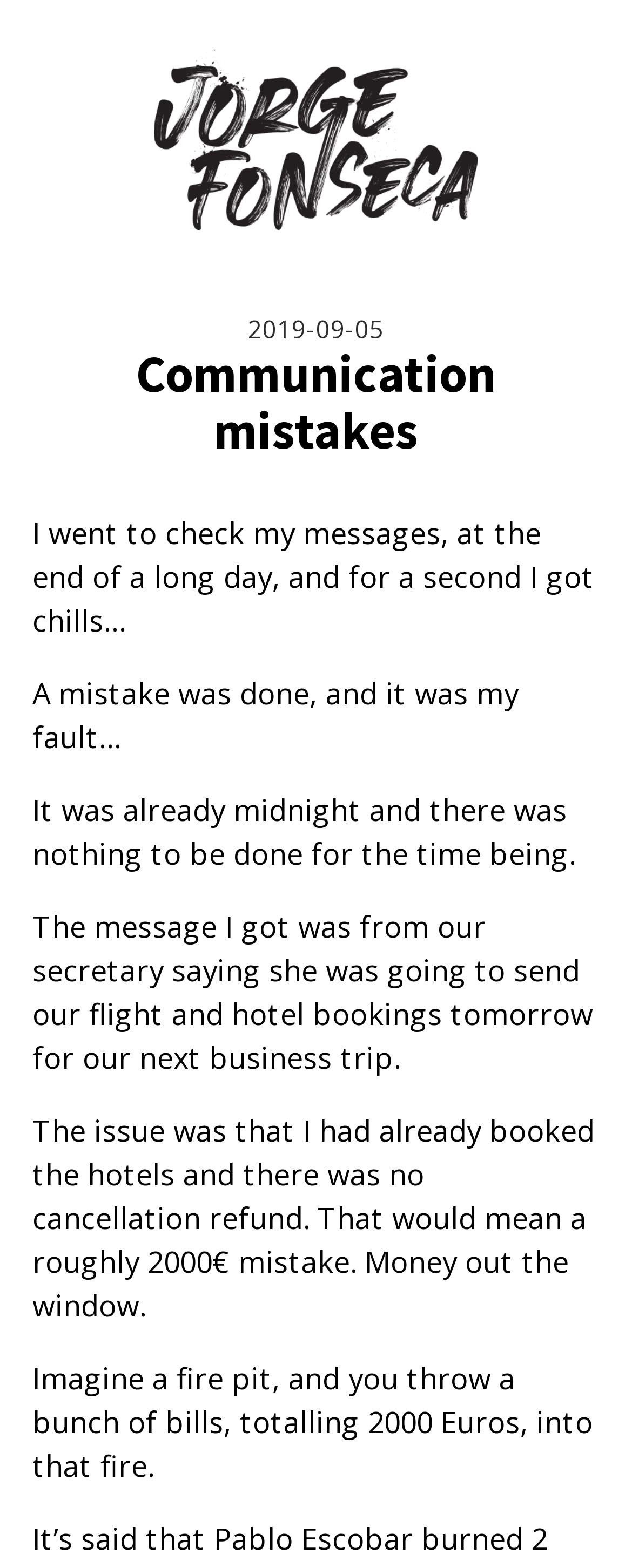Generate an in-depth caption that captures all aspects of the webpage.

The webpage appears to be a personal blog or article about a person's experience with communication mistakes. At the top of the page, there is a link with no descriptive text, situated roughly in the middle of the top section of the page. Below this link, there is a date "2019-09-05" displayed prominently. 

The main content of the page is divided into several paragraphs of text, all aligned to the left side of the page. The title "Communication mistakes" is displayed in a larger font size, followed by a series of paragraphs describing a personal anecdote. The text begins with the author checking their messages at the end of a long day and getting chills, then proceeds to describe a mistake made by the author, which resulted in a potential financial loss of 2000 Euros. The author uses a vivid metaphor, comparing the loss to throwing a bunch of bills into a fire pit, to emphasize the magnitude of the mistake.

Overall, the webpage has a simple layout, with a focus on the text-based content, and no images are immediately visible.